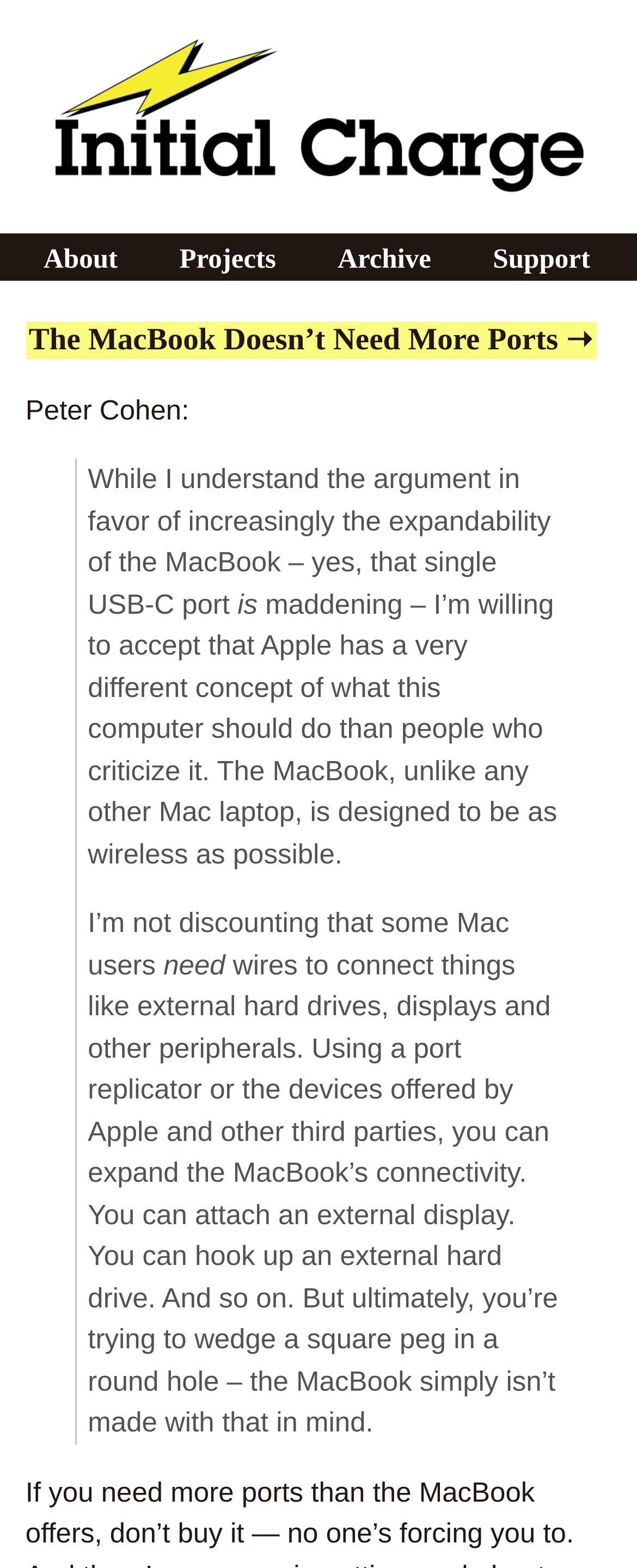Identify the bounding box of the UI element that matches this description: "alt="Initial Charge"".

[0.049, 0.125, 0.951, 0.145]